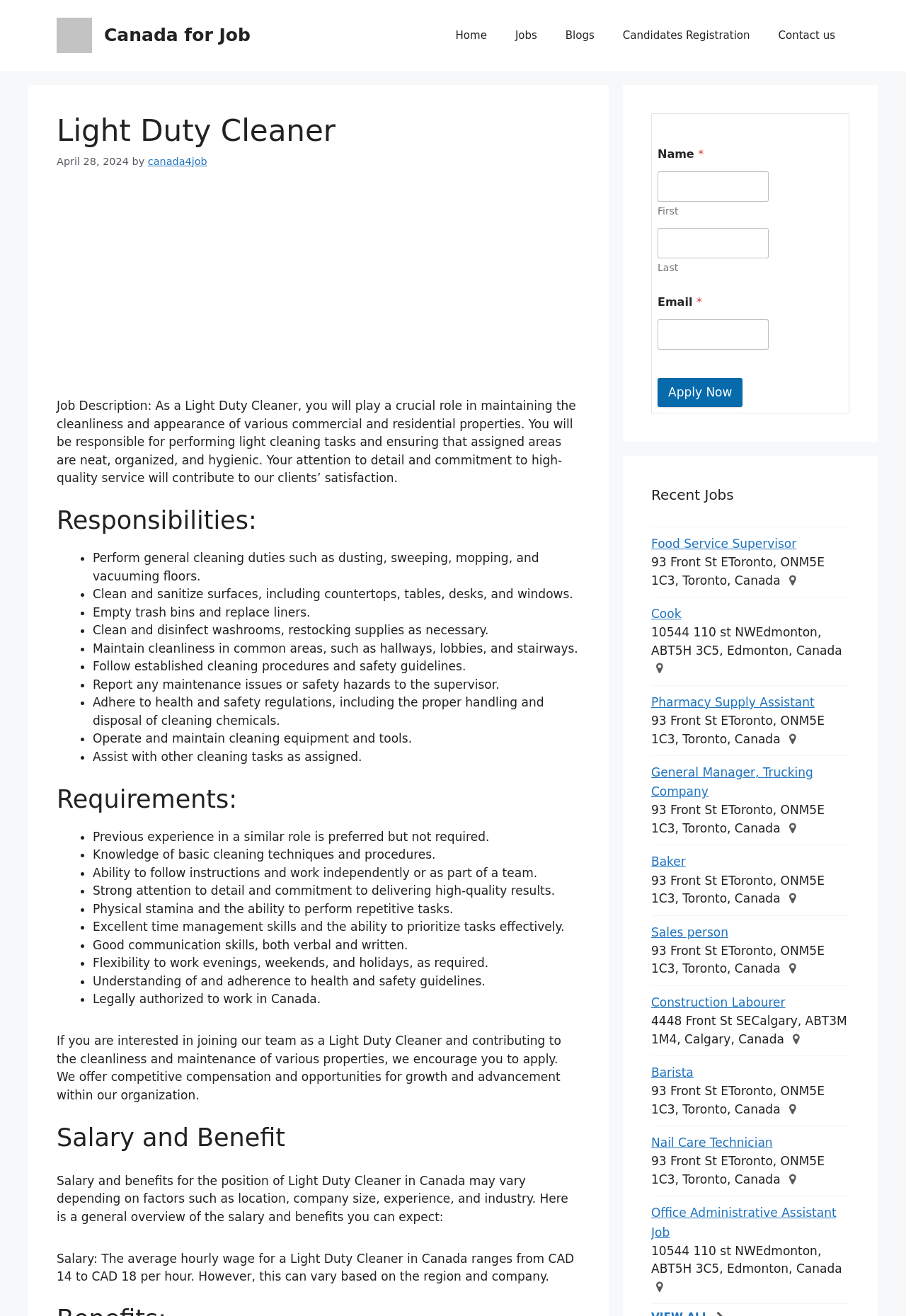Give a concise answer using one word or a phrase to the following question:
What is the first responsibility listed for a Light Duty Cleaner?

Perform general cleaning duties